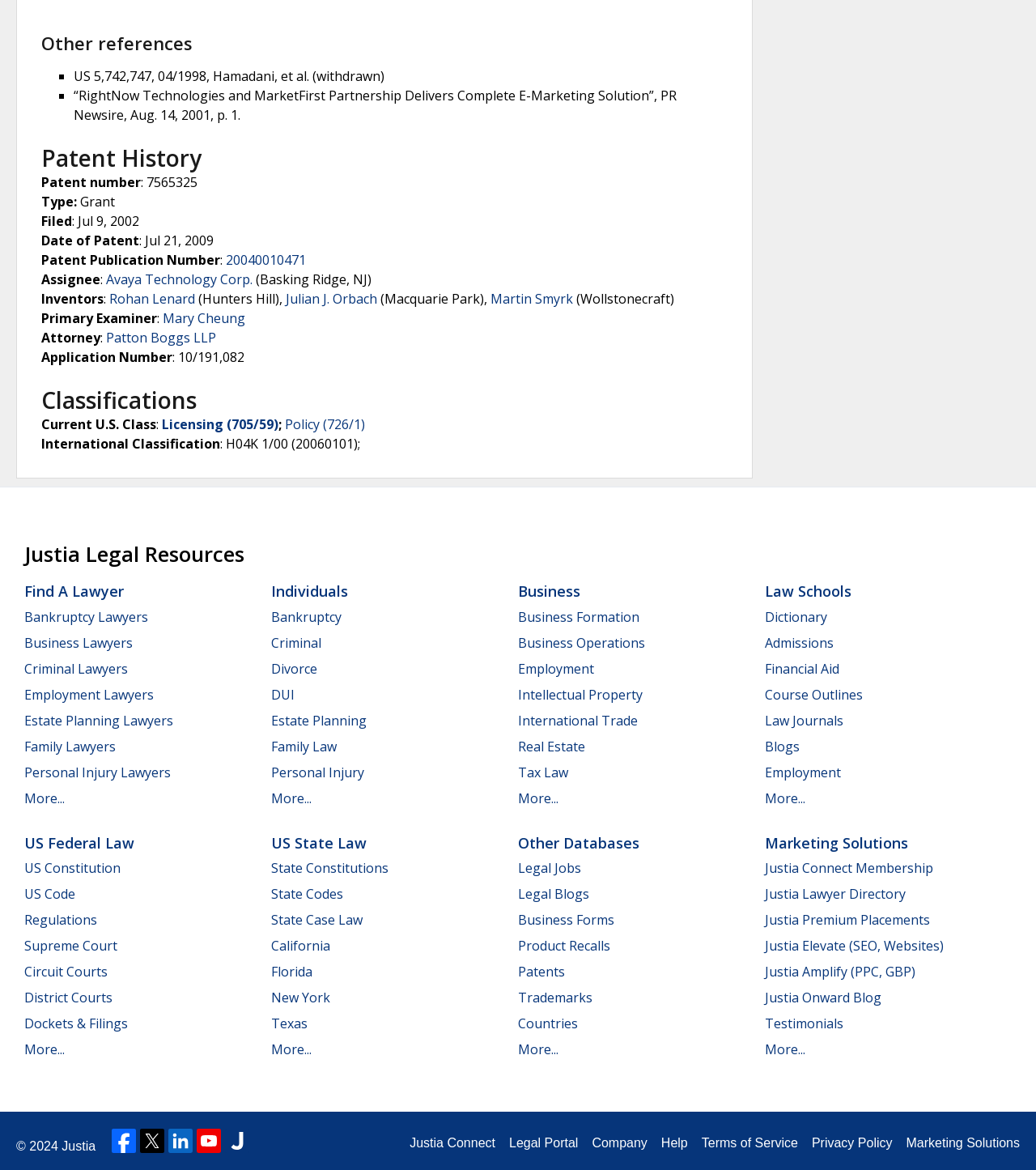What is the current U.S. class of the patent?
Look at the image and construct a detailed response to the question.

The current U.S. class of the patent is listed in the 'Classifications' section, where it is stated as 'Current U.S. Class: Licensing (705/59)'.